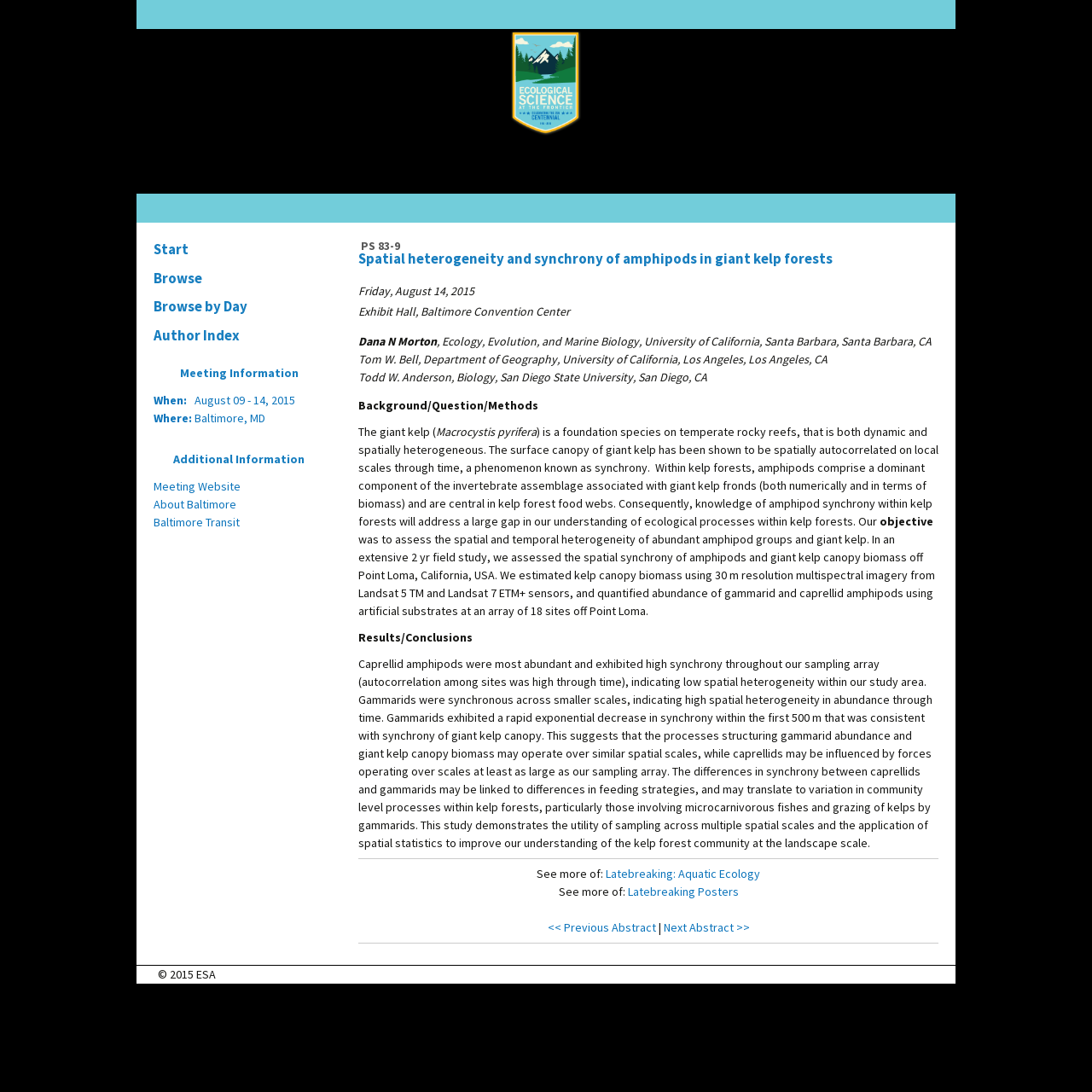Answer briefly with one word or phrase:
What is the name of the university associated with author Dana N Morton?

University of California, Santa Barbara